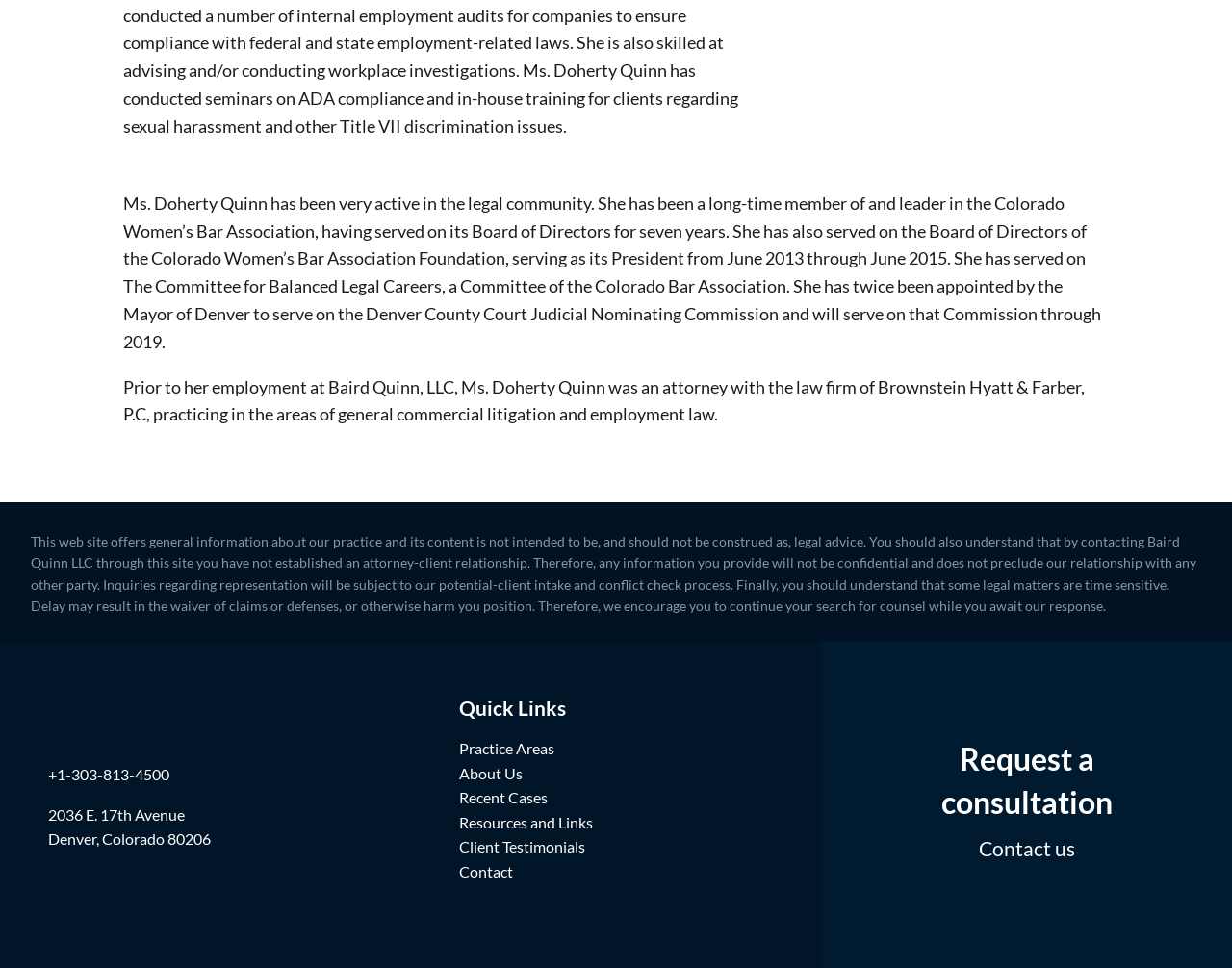Using the elements shown in the image, answer the question comprehensively: What is the address of Baird Quinn LLC?

The address is mentioned in the text as '2036 E. 17th Avenue' on one line, and 'Denver, Colorado 80206' on the next line, which together form the full address of the law firm.